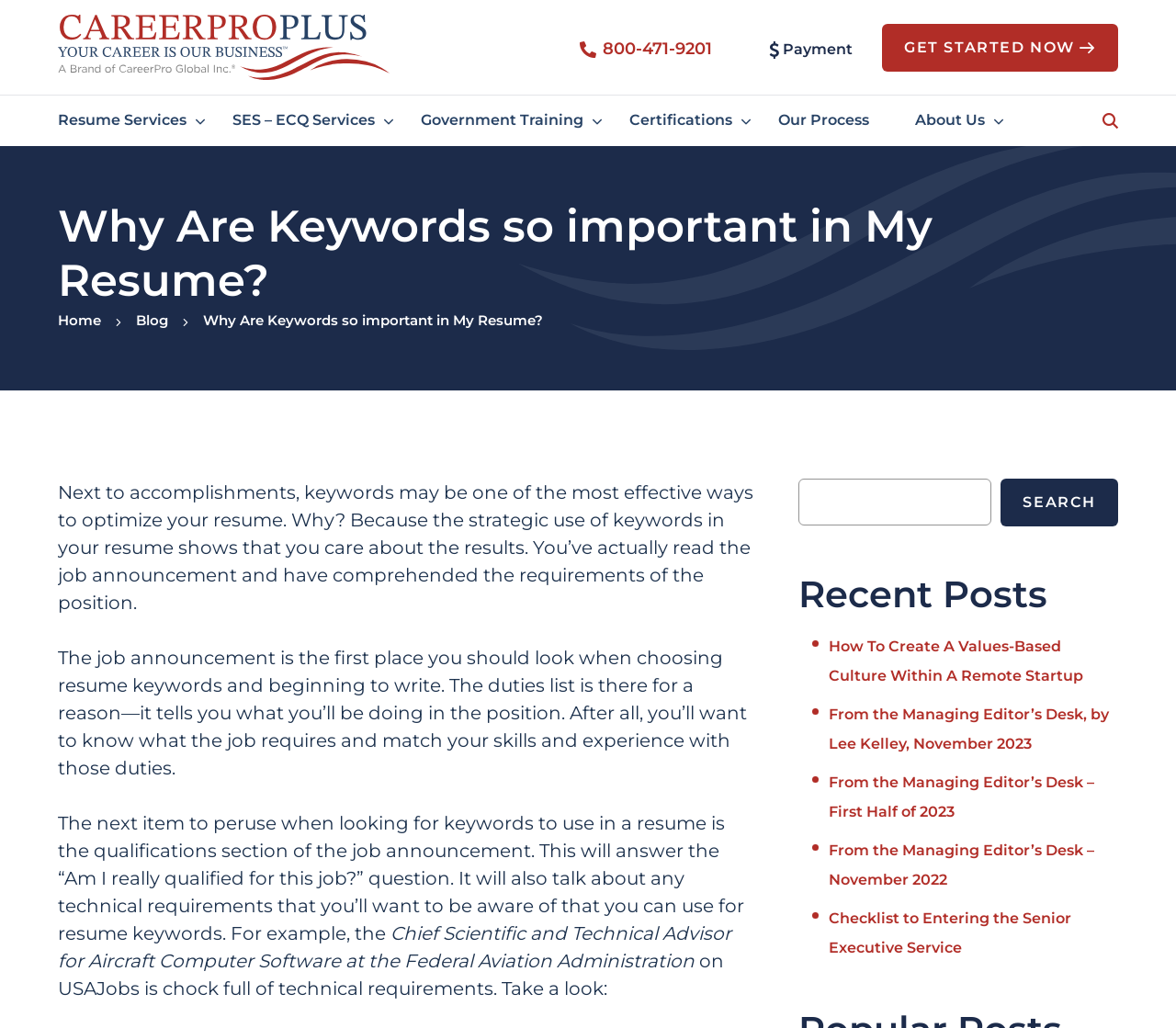Identify the bounding box coordinates of the region that should be clicked to execute the following instruction: "Read the 'Why Are Keywords so important in My Resume?' article".

[0.049, 0.194, 0.951, 0.302]